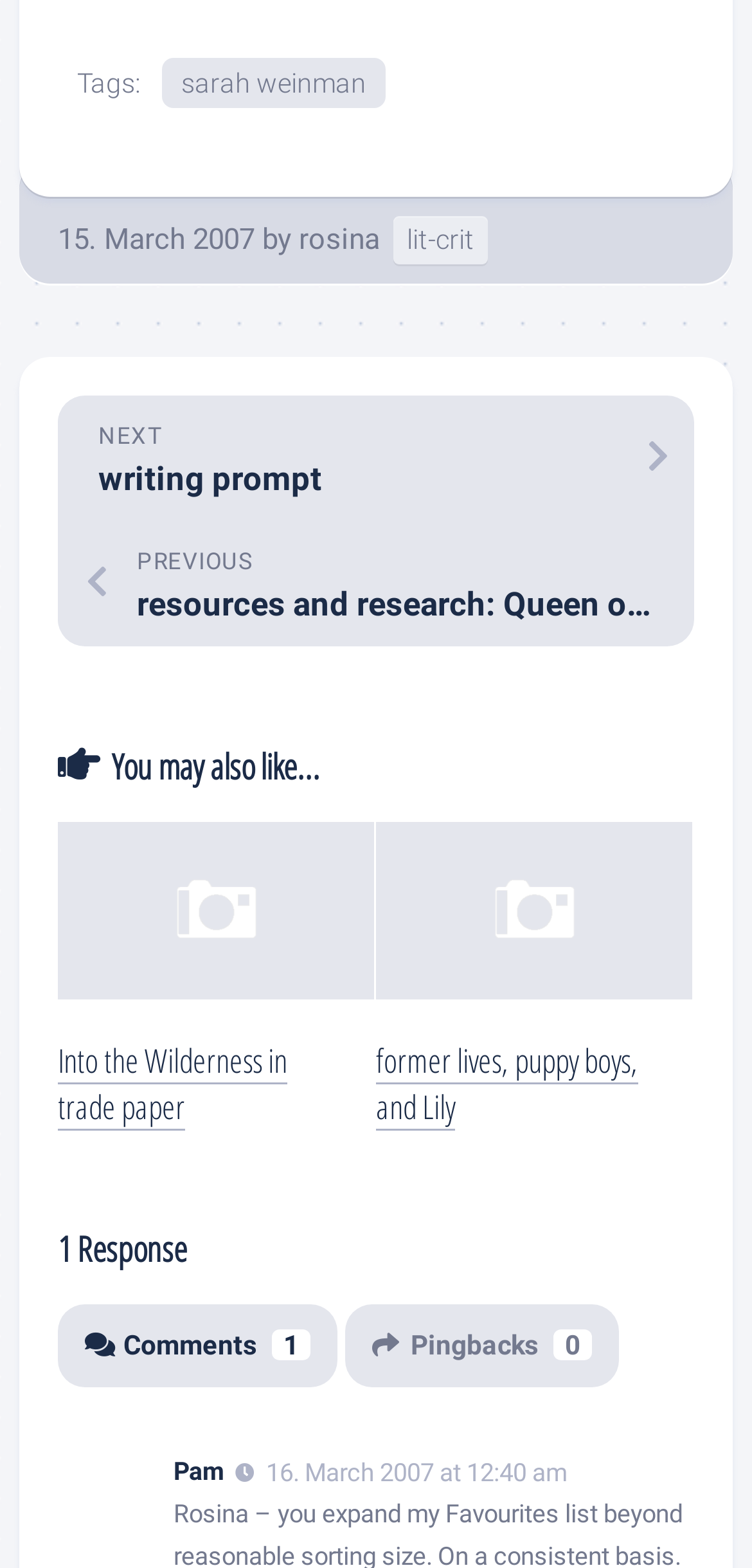Provide a brief response using a word or short phrase to this question:
What is the date of the latest comment?

16. March 2007